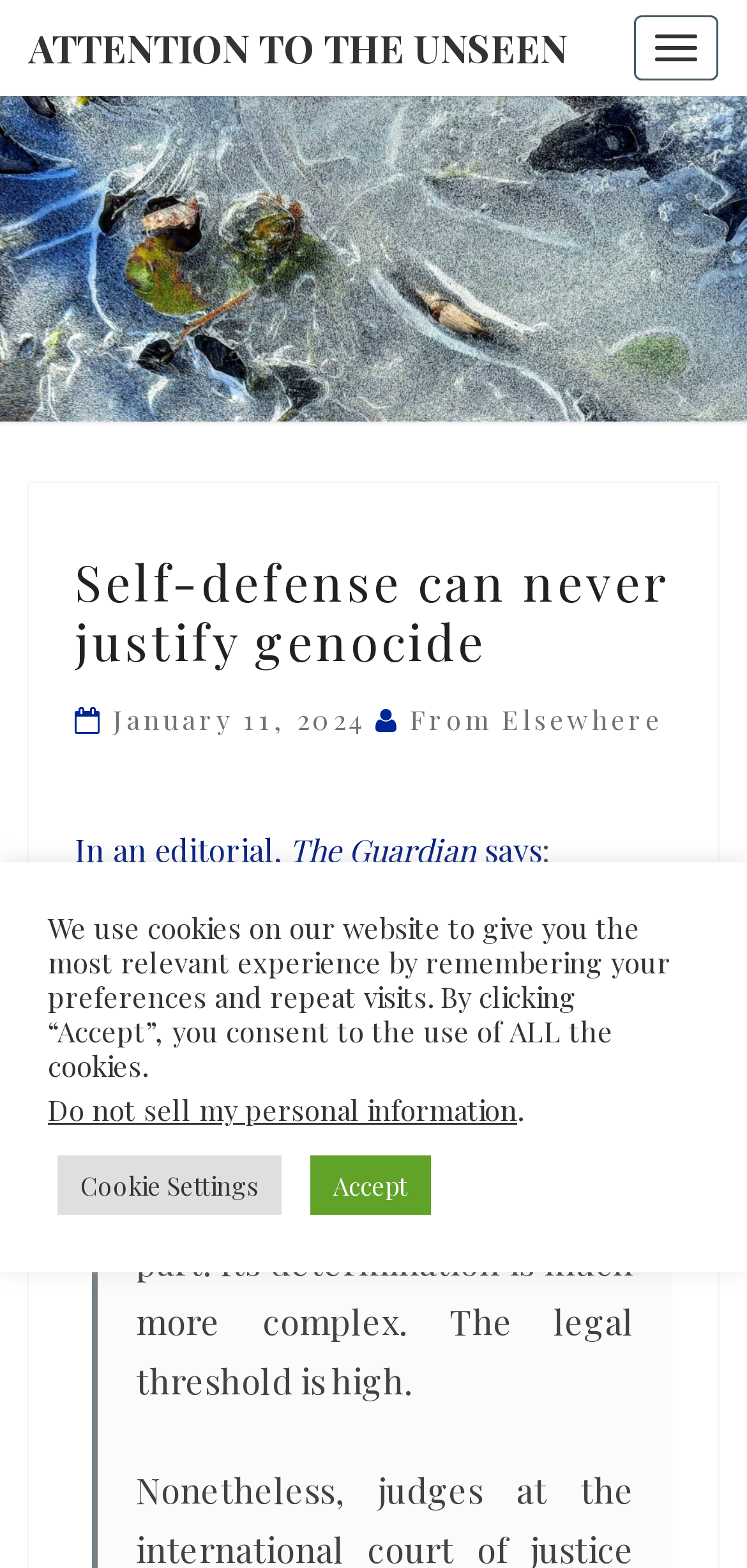Locate the bounding box coordinates of the element that should be clicked to fulfill the instruction: "Visit ATTENTION TO THE UNSEEN".

[0.0, 0.0, 0.797, 0.061]